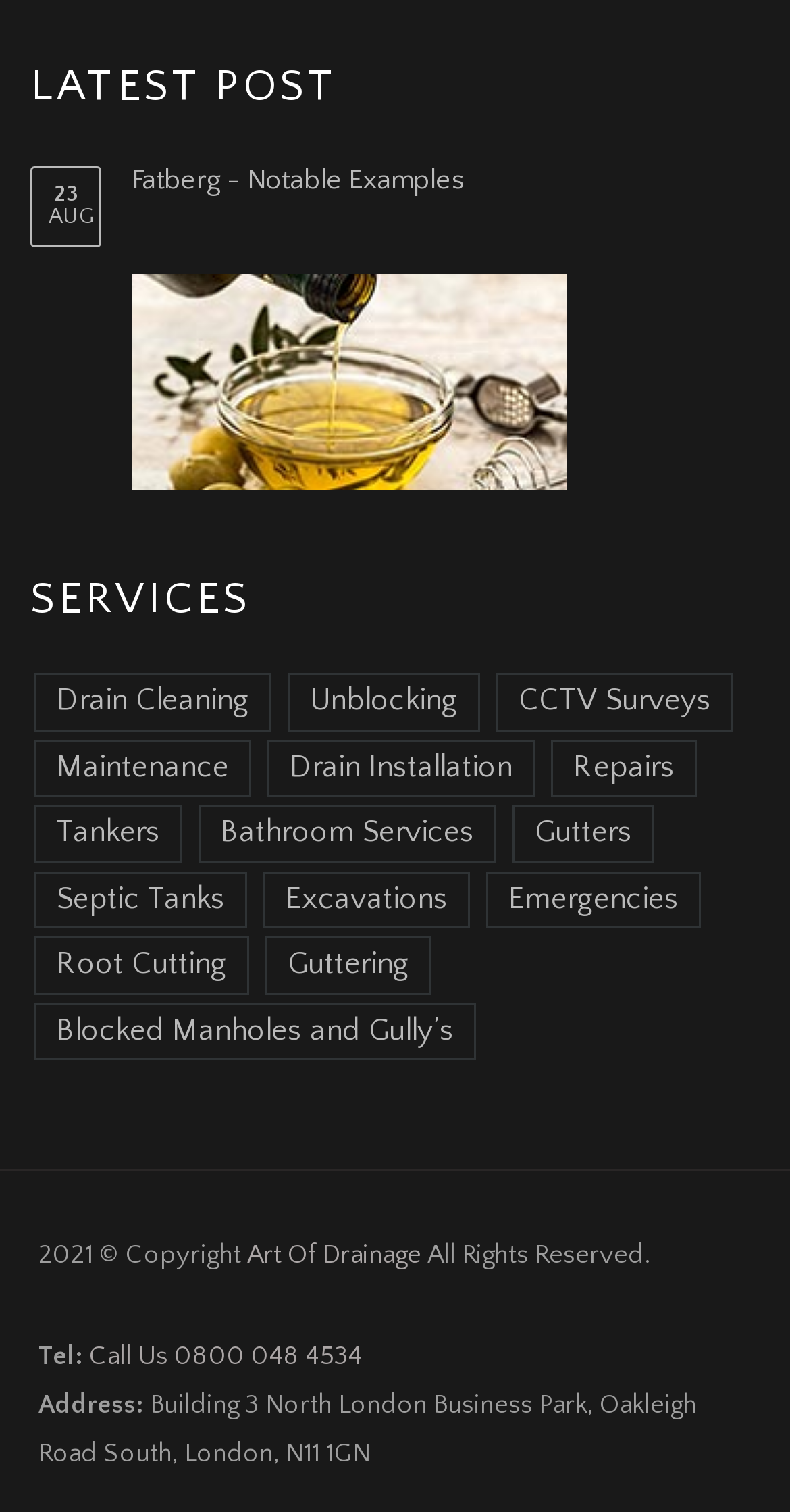Given the element description Excavations, predict the bounding box coordinates for the UI element in the webpage screenshot. The format should be (top-left x, top-left y, bottom-right x, bottom-right y), and the values should be between 0 and 1.

[0.333, 0.576, 0.595, 0.615]